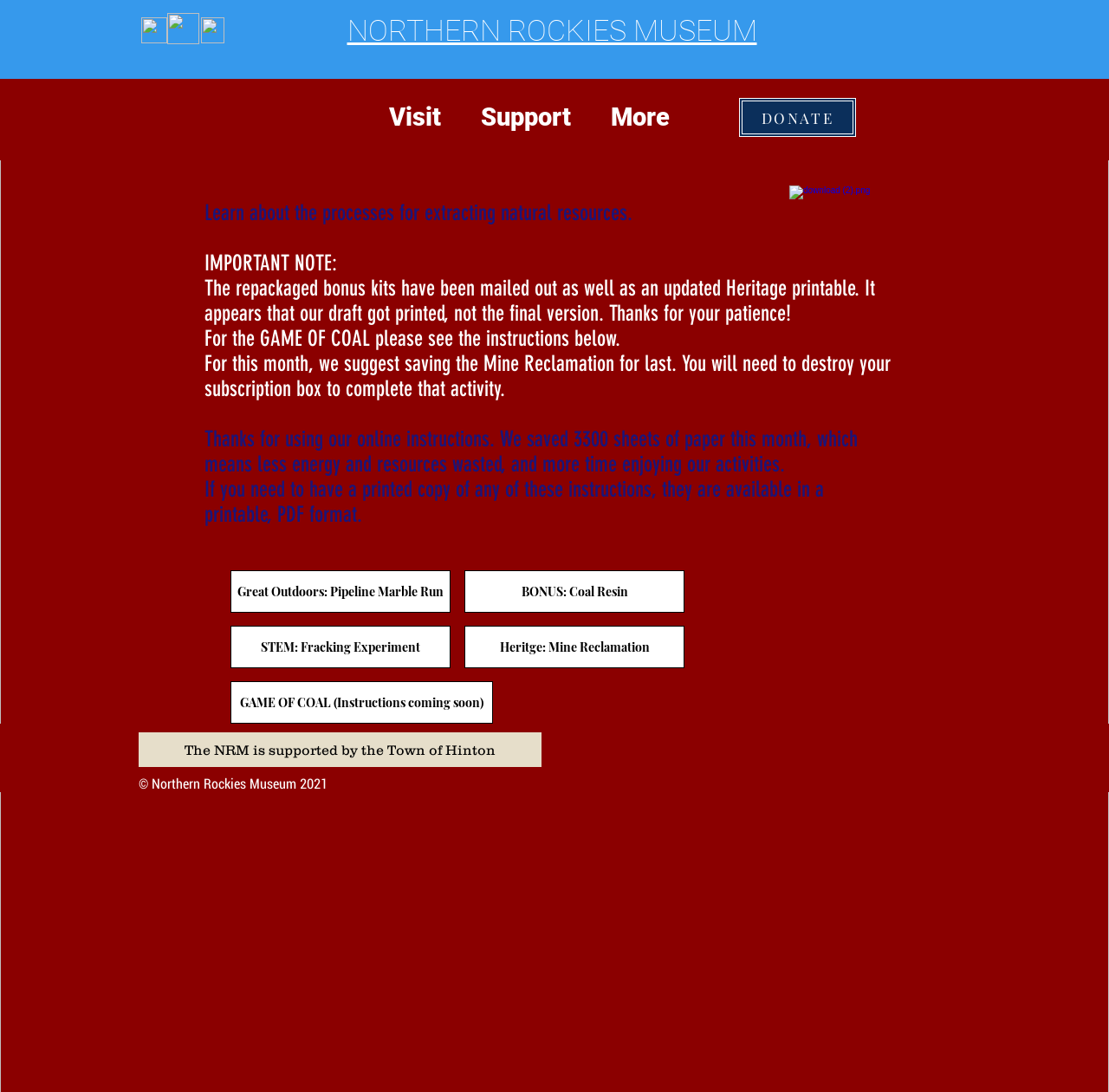Please provide a detailed answer to the question below based on the screenshot: 
What is the copyright information of the webpage?

The copyright information can be found in the StaticText element '© Northern Rockies Museum 2021' with bounding box coordinates [0.125, 0.71, 0.295, 0.725], which indicates that the webpage is copyrighted by Northern Rockies Museum in 2021.